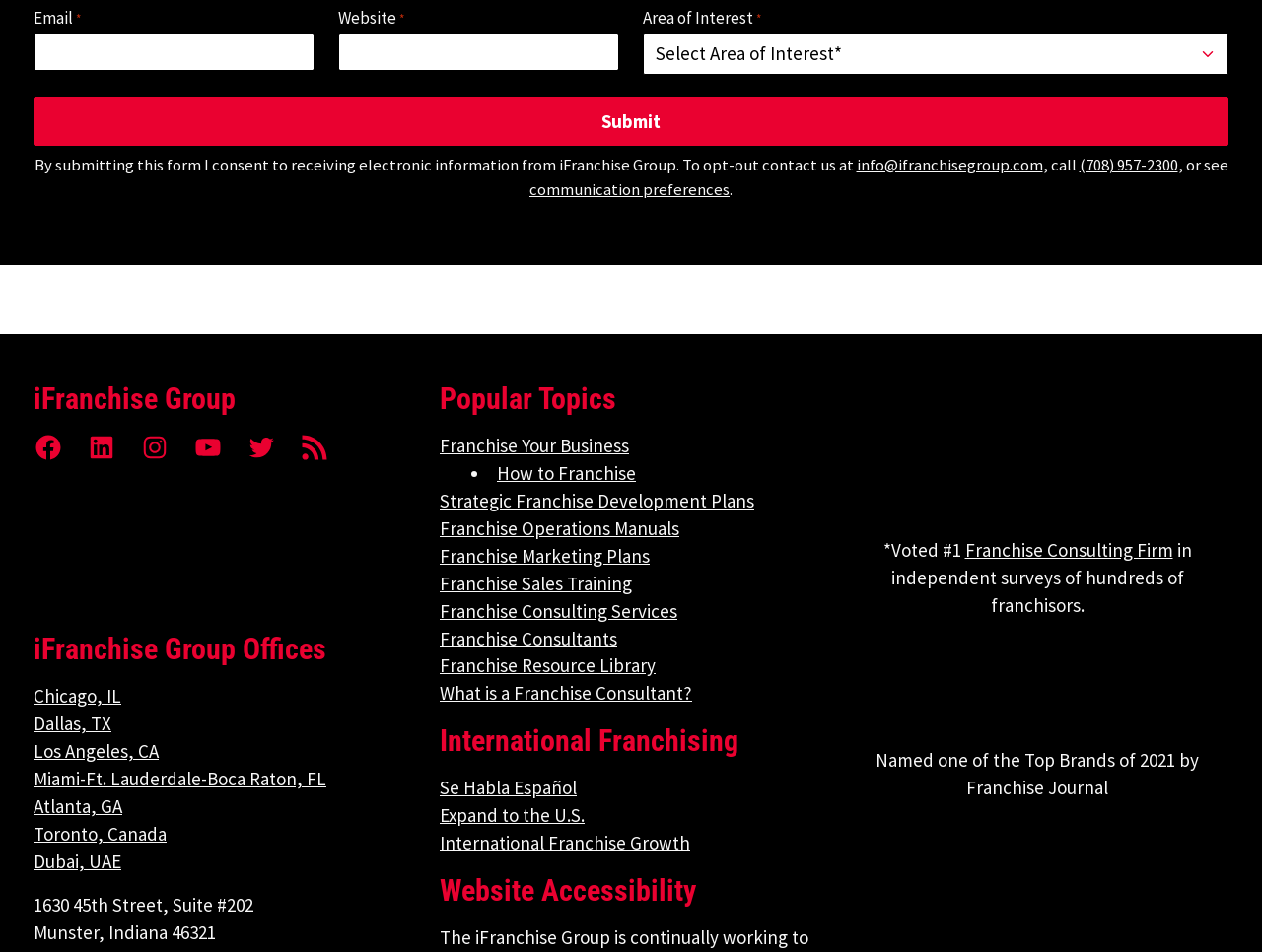Please provide a detailed answer to the question below by examining the image:
What is the location of iFranchise Group's office?

The webpage provides the address of iFranchise Group's office, which is 1630 45th Street, Suite #202, Munster, Indiana 46321.